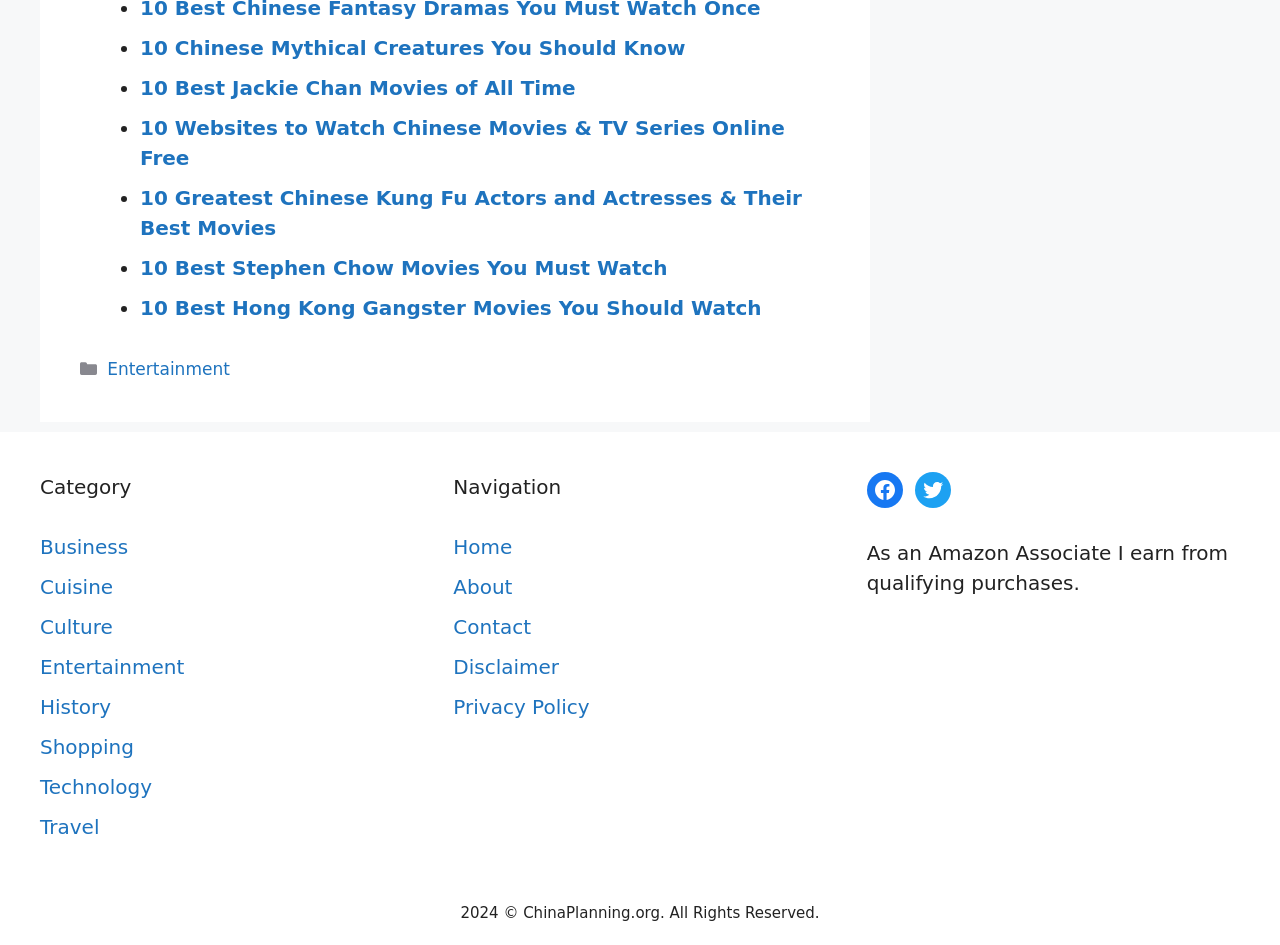Pinpoint the bounding box coordinates for the area that should be clicked to perform the following instruction: "deposit a document".

None